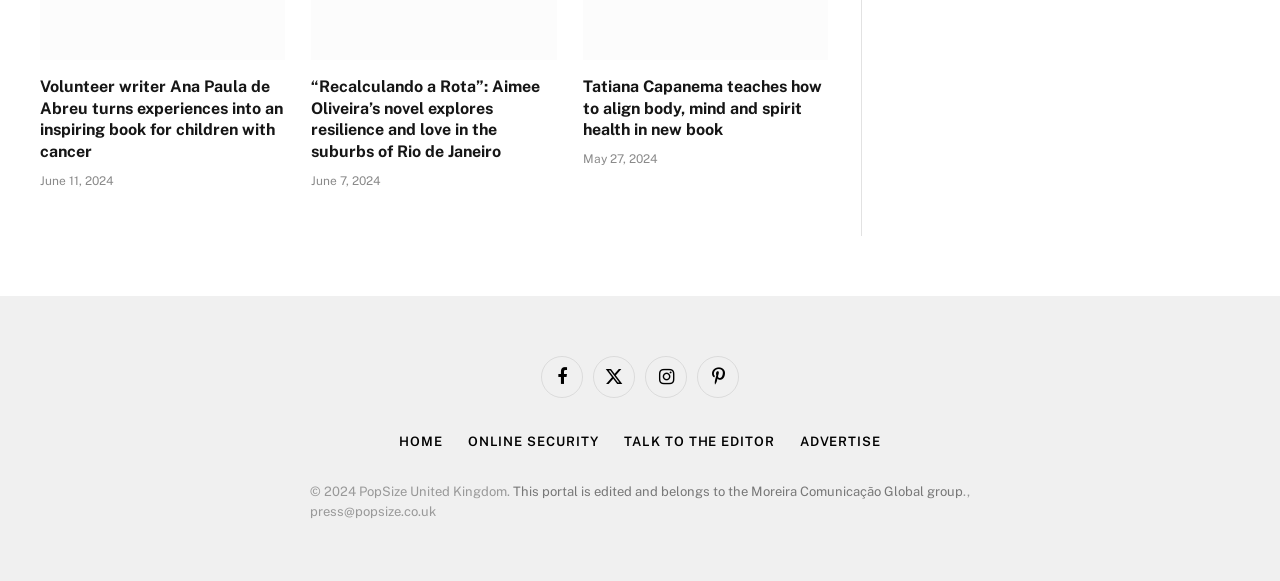Locate the bounding box coordinates of the clickable area to execute the instruction: "Contact the editor". Provide the coordinates as four float numbers between 0 and 1, represented as [left, top, right, bottom].

[0.488, 0.747, 0.605, 0.773]